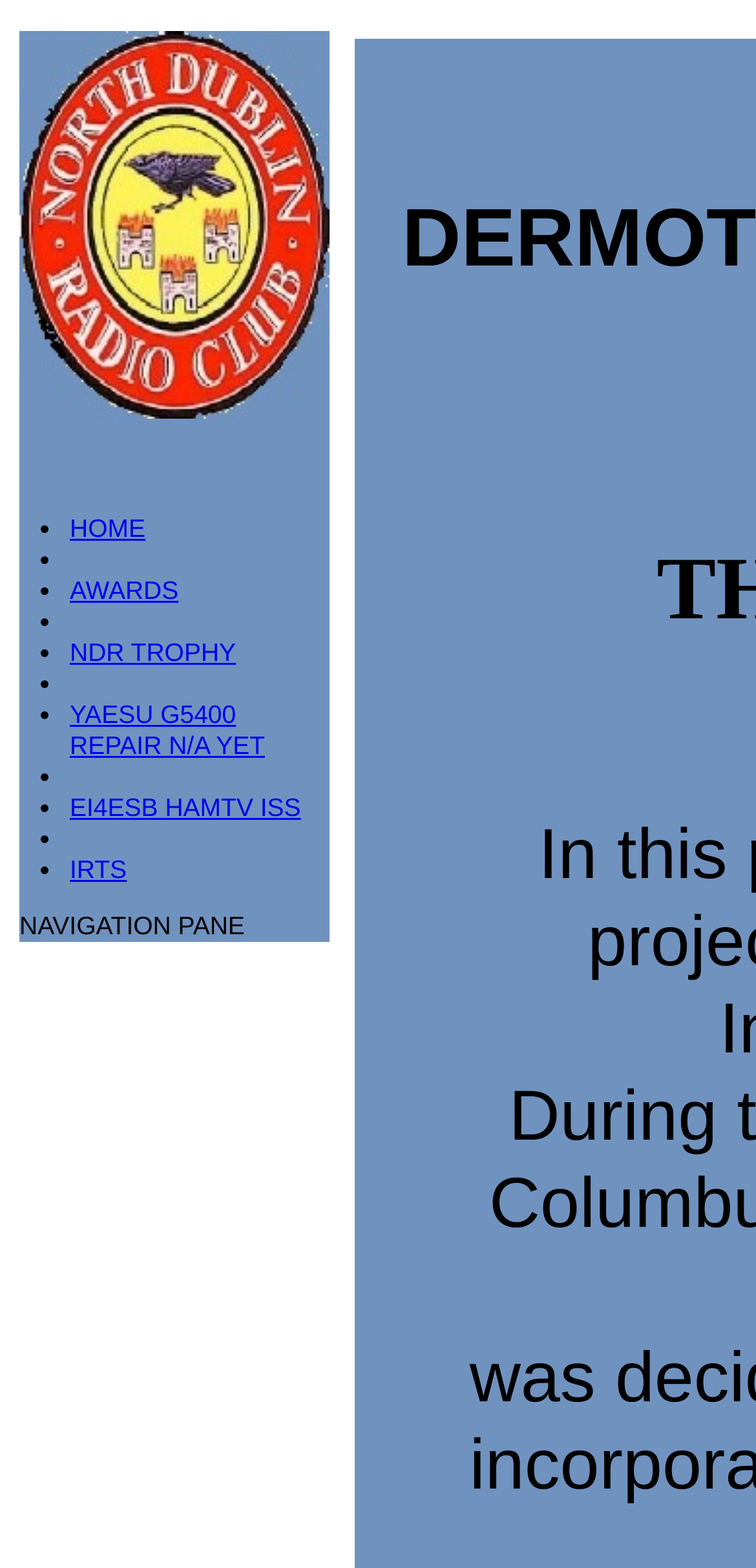Please provide a comprehensive answer to the question based on the screenshot: What is the logo of the radio club?

The logo of the radio club is located at the top left corner of the webpage, and it is an image with the text 'NDR Logo here'.